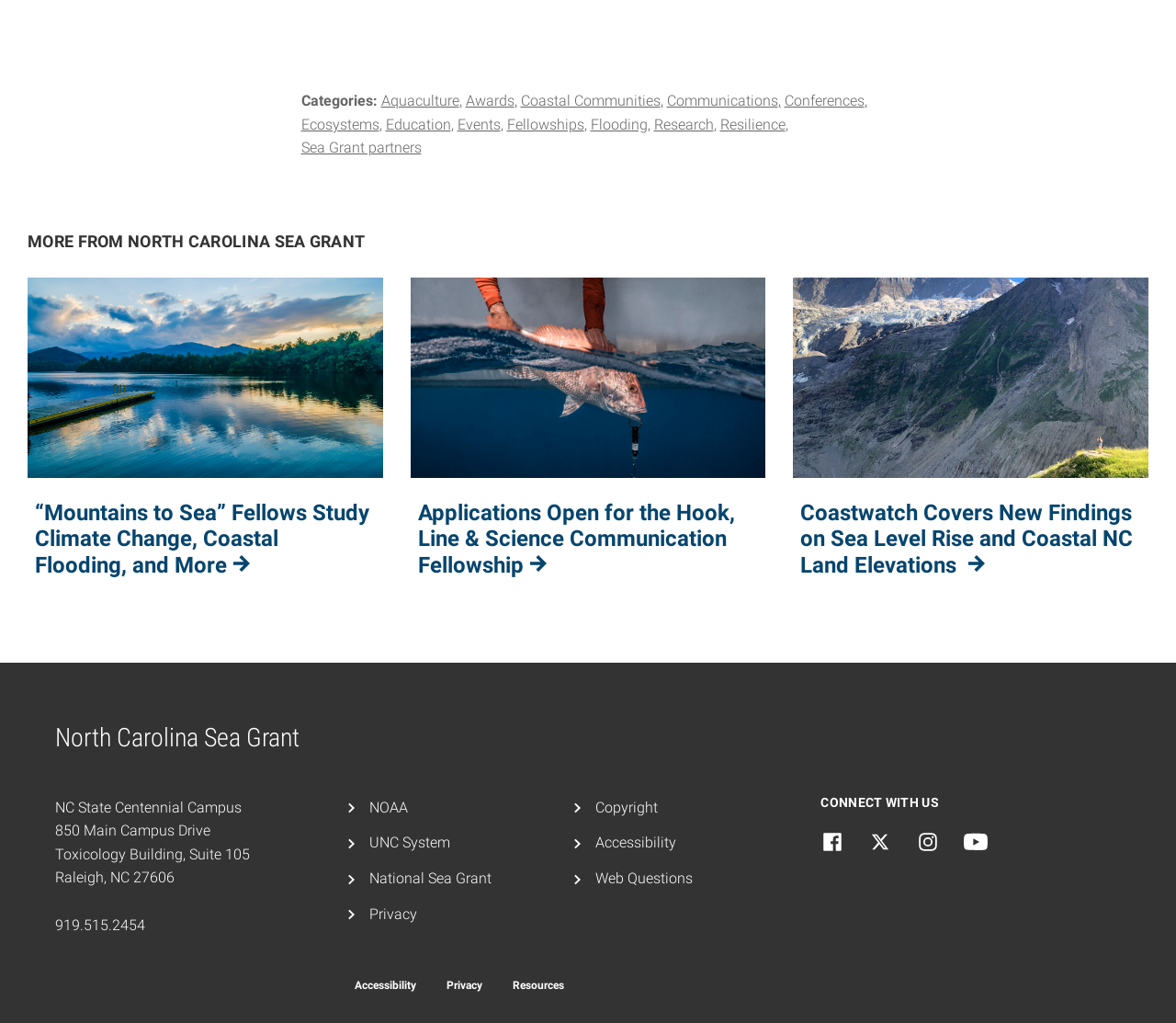Locate the bounding box coordinates of the area you need to click to fulfill this instruction: 'Read more about 'Mountains to Sea' Fellows'. The coordinates must be in the form of four float numbers ranging from 0 to 1: [left, top, right, bottom].

[0.012, 0.271, 0.337, 0.576]